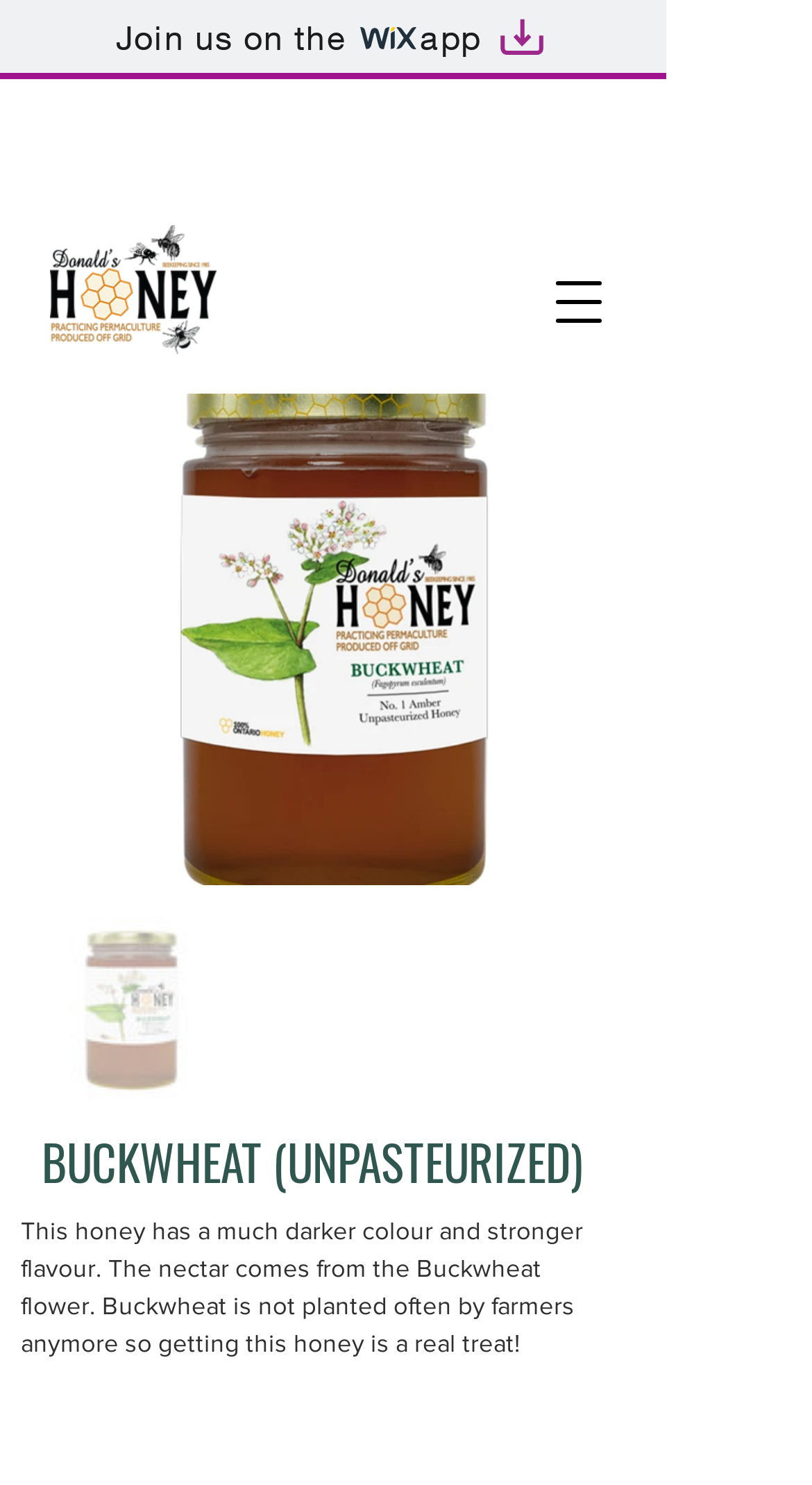Reply to the question with a single word or phrase:
What is the logo image above the navigation menu?

DH_Logo.png